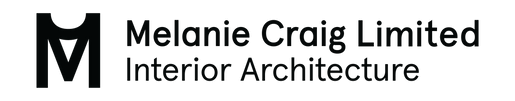Provide a comprehensive description of the image.

The image features the logo and branding of "Melanie Craig Limited," a company specializing in interior architecture. The design is modern and clean, showcasing a stylized letter 'M' in bold, black font, which emphasizes the architectural themes of the business. Below the logo, the company name is presented in a sleek, contemporary font, paired with the tagline "Interior Architecture," indicating their focus on interior design and architectural services. The overall aesthetic of the logo conveys professionalism, sophistication, and creativity, aligning with the values and services provided by the company.